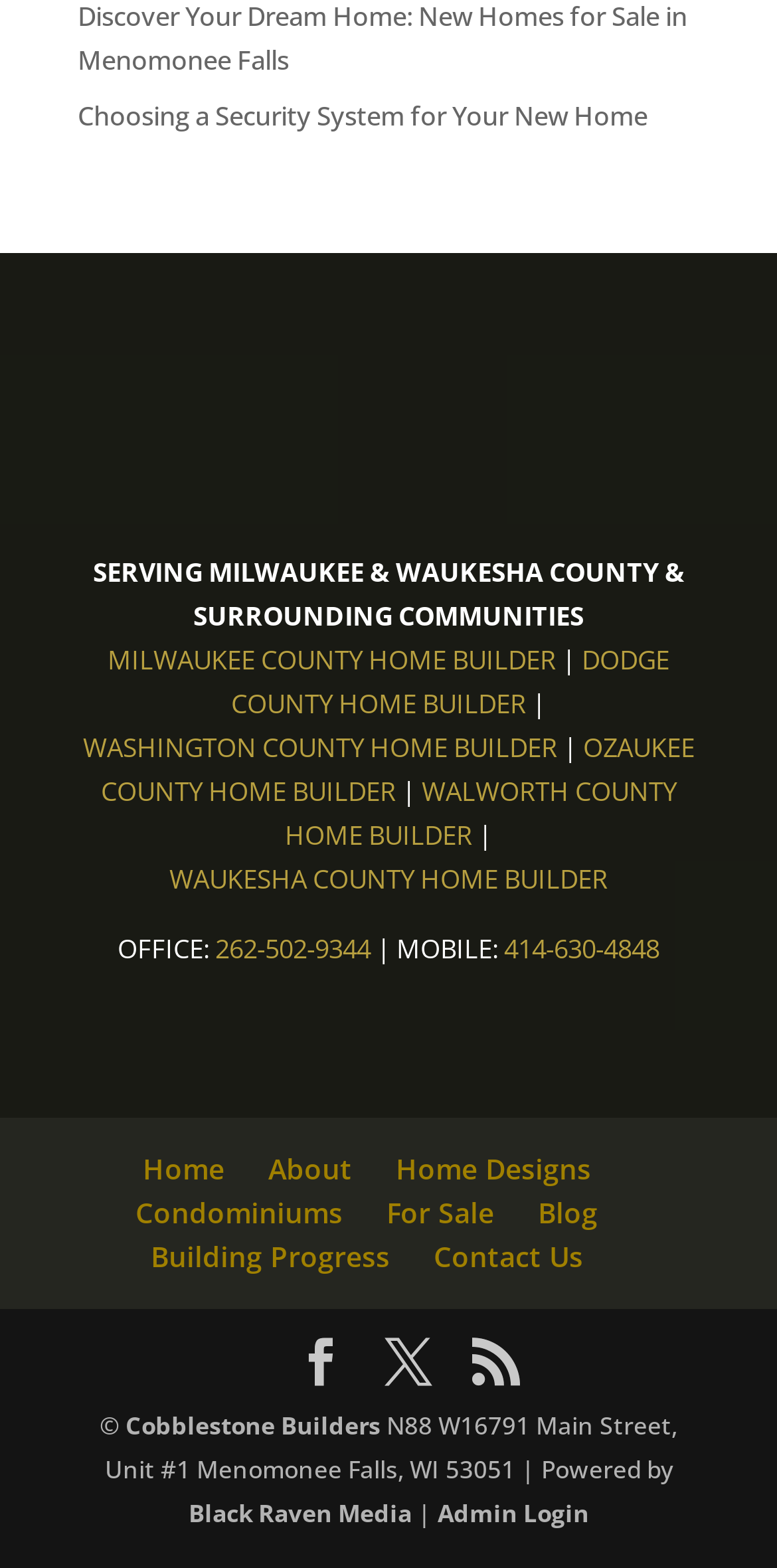Please locate the bounding box coordinates of the element that should be clicked to achieve the given instruction: "Visit the 'Home' page".

[0.183, 0.733, 0.288, 0.757]